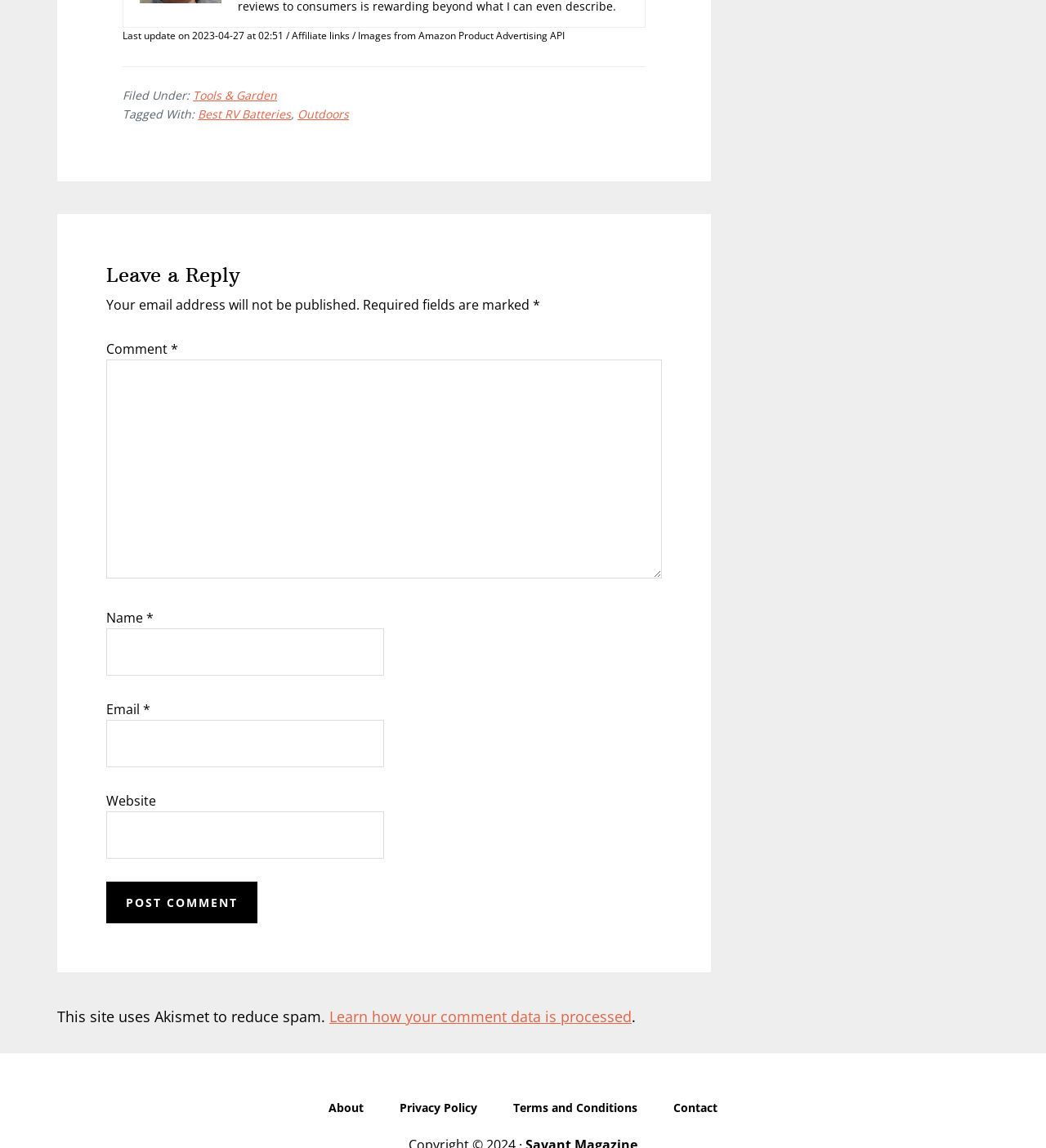Find the bounding box coordinates of the area that needs to be clicked in order to achieve the following instruction: "Enter your name". The coordinates should be specified as four float numbers between 0 and 1, i.e., [left, top, right, bottom].

[0.102, 0.548, 0.367, 0.589]